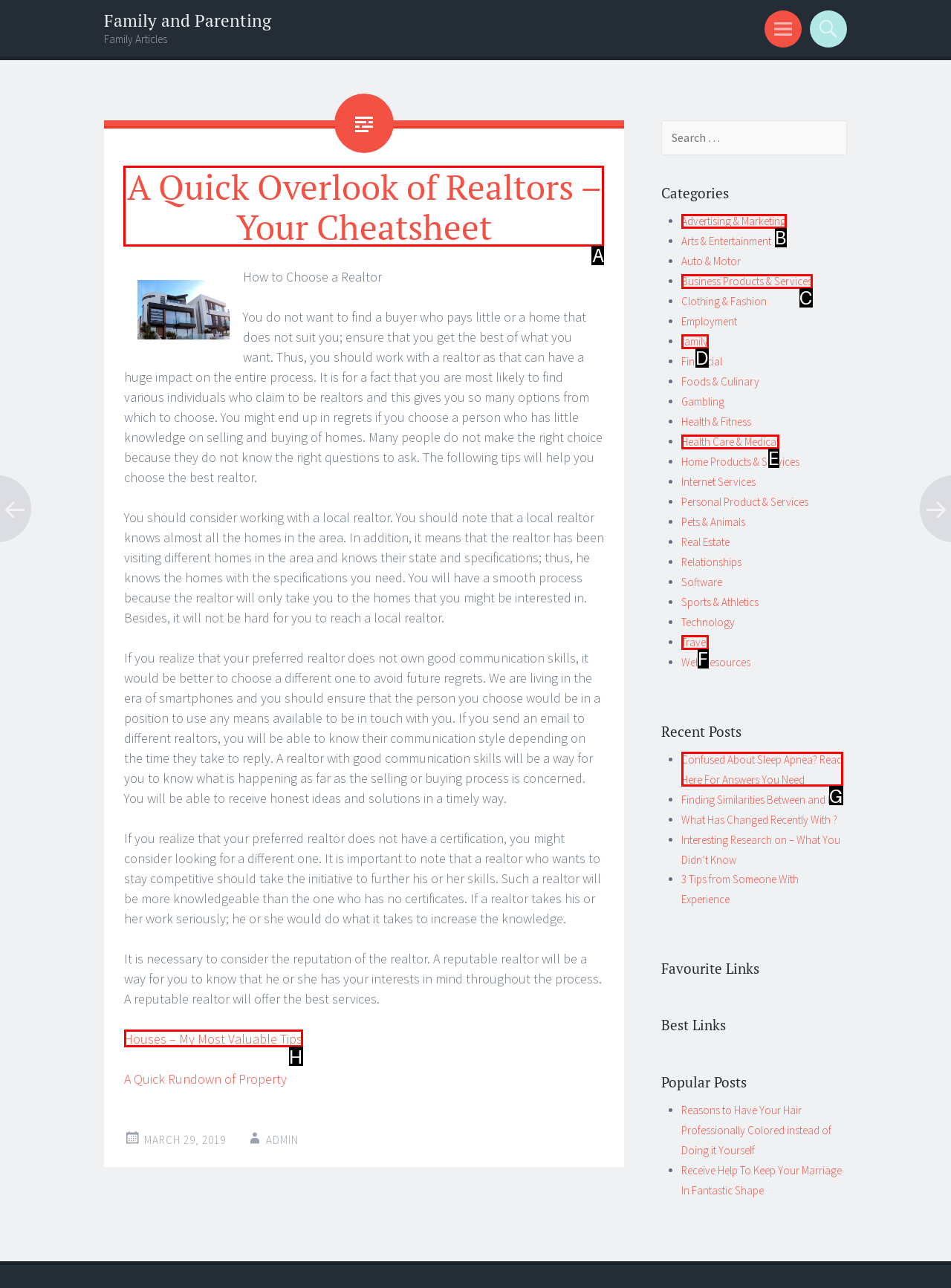Which lettered option should be clicked to perform the following task: Read the article 'A Quick Overlook of Realtors – Your Cheatsheet'
Respond with the letter of the appropriate option.

A